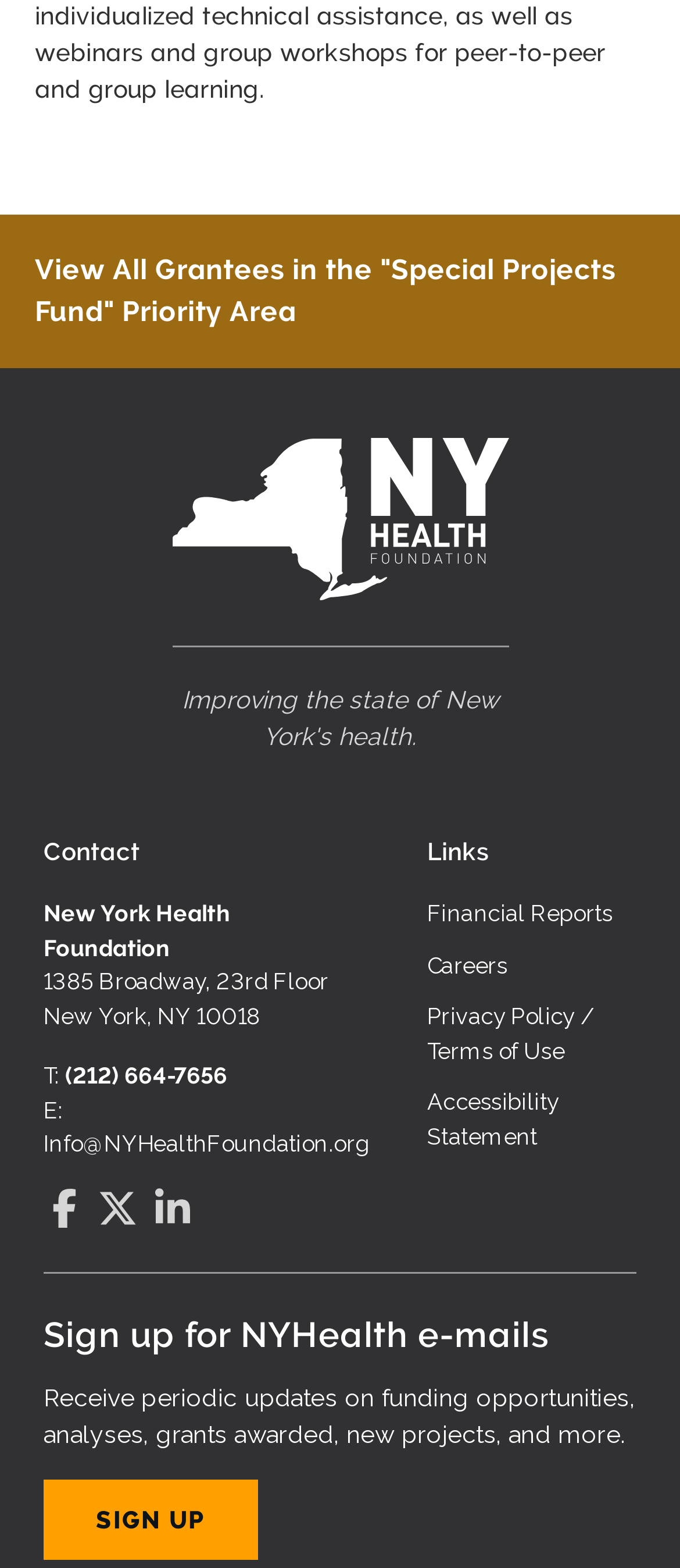Identify the bounding box coordinates of the section that should be clicked to achieve the task described: "Sign up for NYHealth emails".

[0.064, 0.944, 0.379, 0.995]